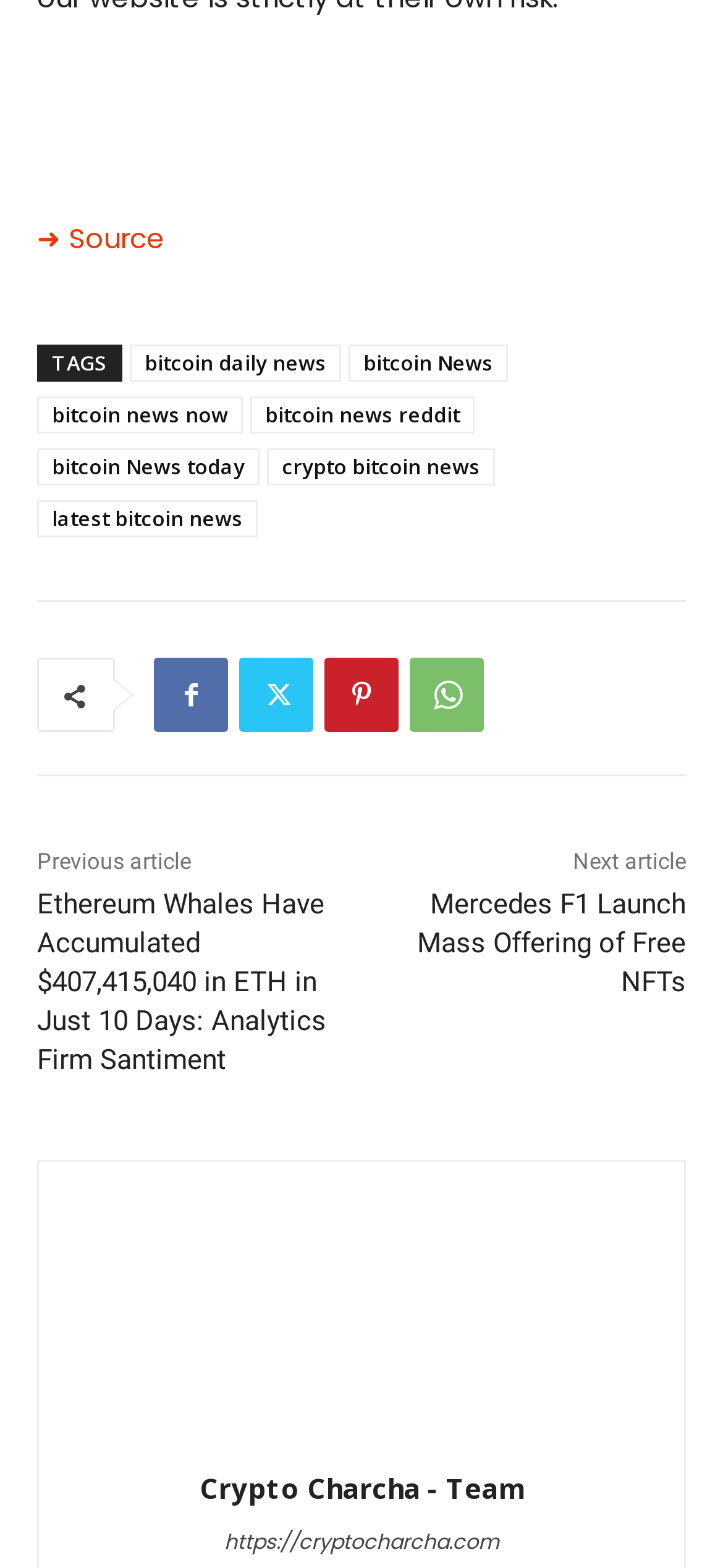Locate the bounding box coordinates of the area that needs to be clicked to fulfill the following instruction: "Visit the 'Mercedes F1 Launch Mass Offering of Free NFTs' article". The coordinates should be in the format of four float numbers between 0 and 1, namely [left, top, right, bottom].

[0.577, 0.566, 0.949, 0.637]